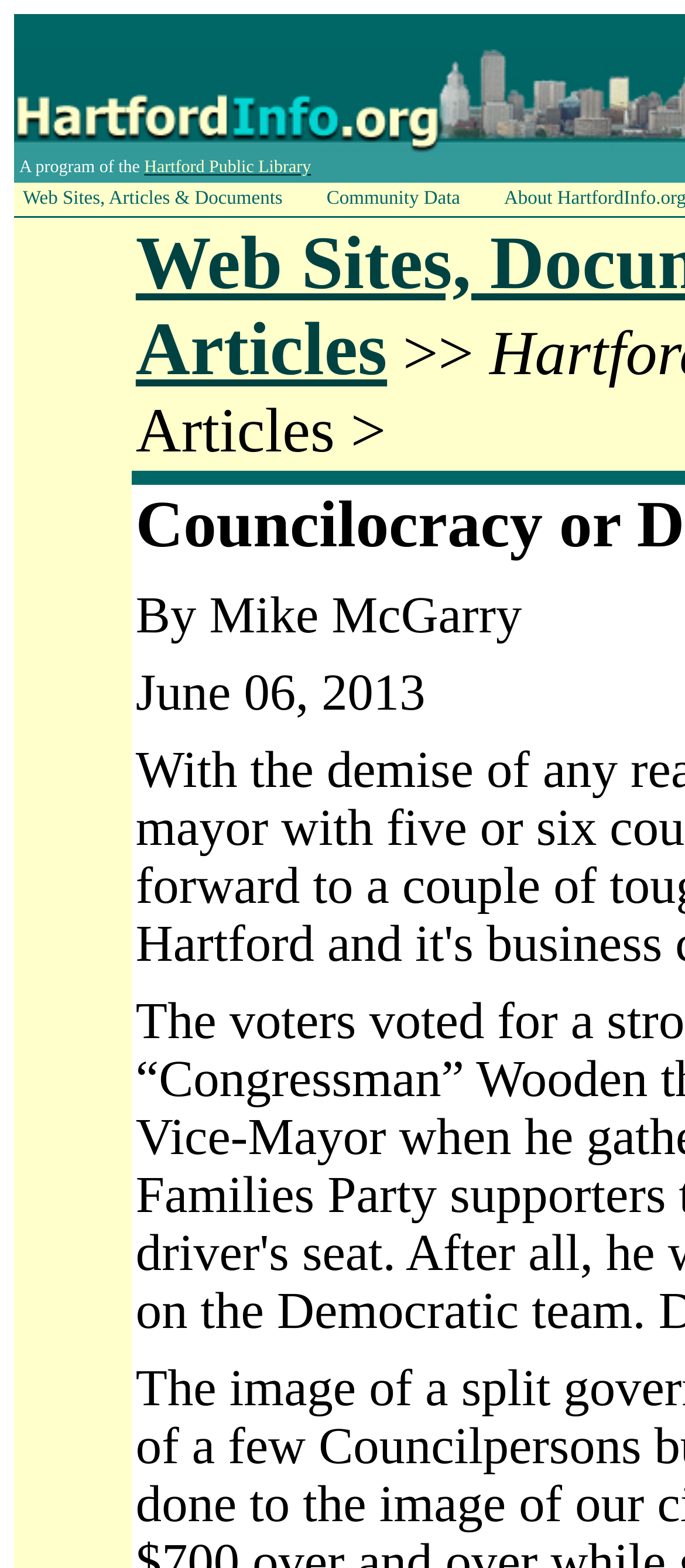Who is the author of the article?
Using the image, answer in one word or phrase.

Mike McGarry